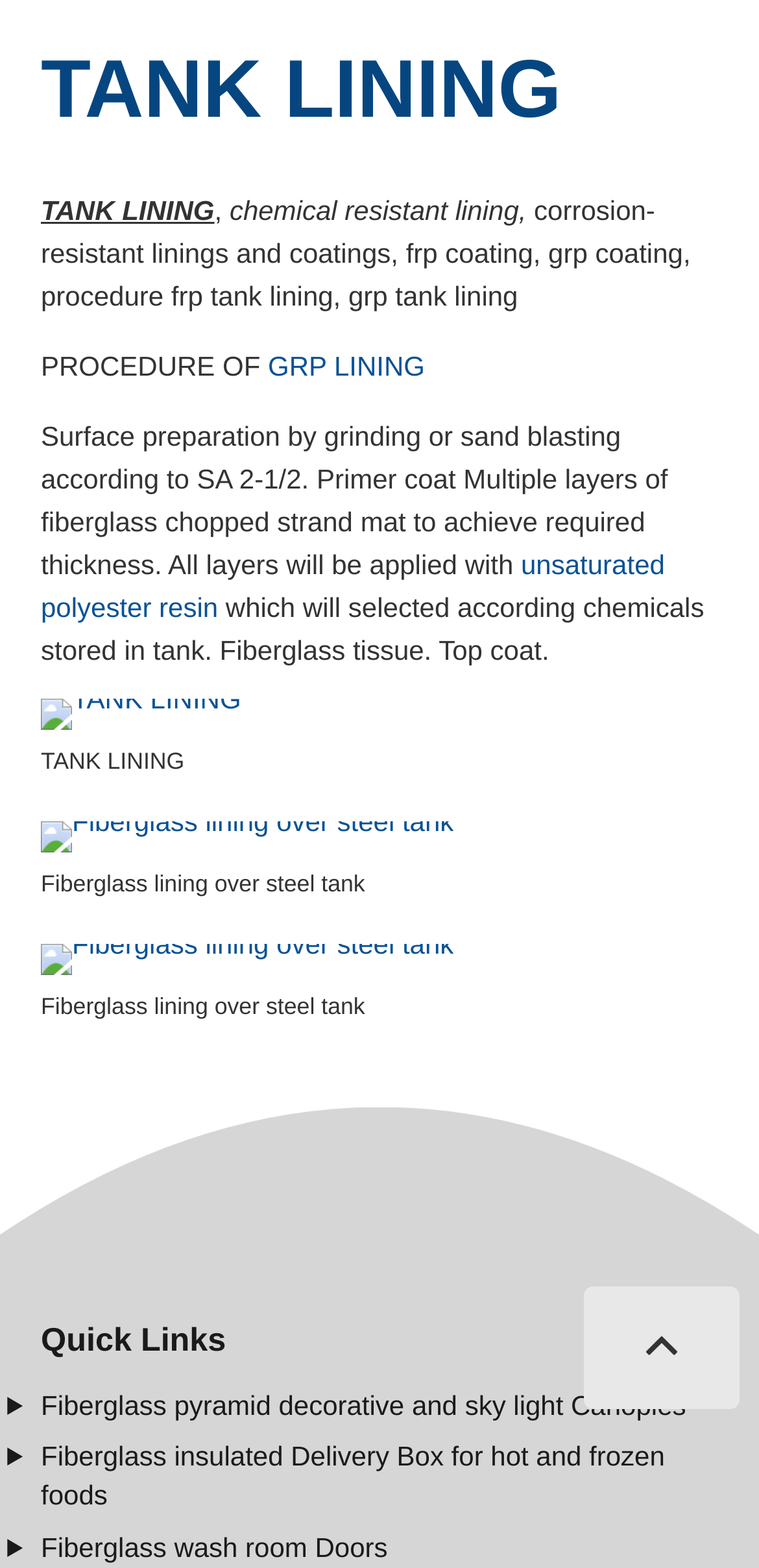Please determine the bounding box coordinates of the section I need to click to accomplish this instruction: "Click on Back to top".

[0.769, 0.821, 0.974, 0.899]